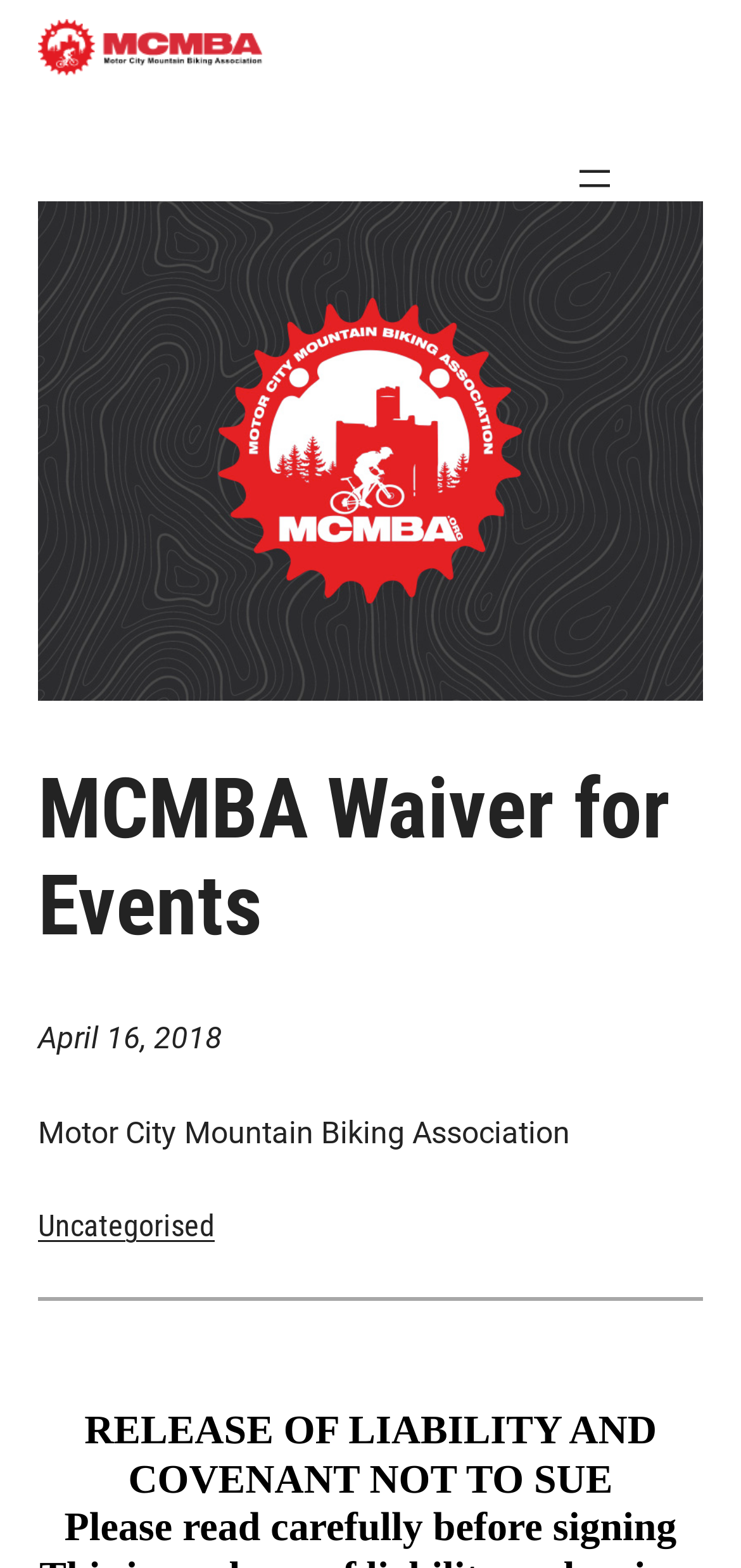Please find the top heading of the webpage and generate its text.

MCMBA Waiver for Events